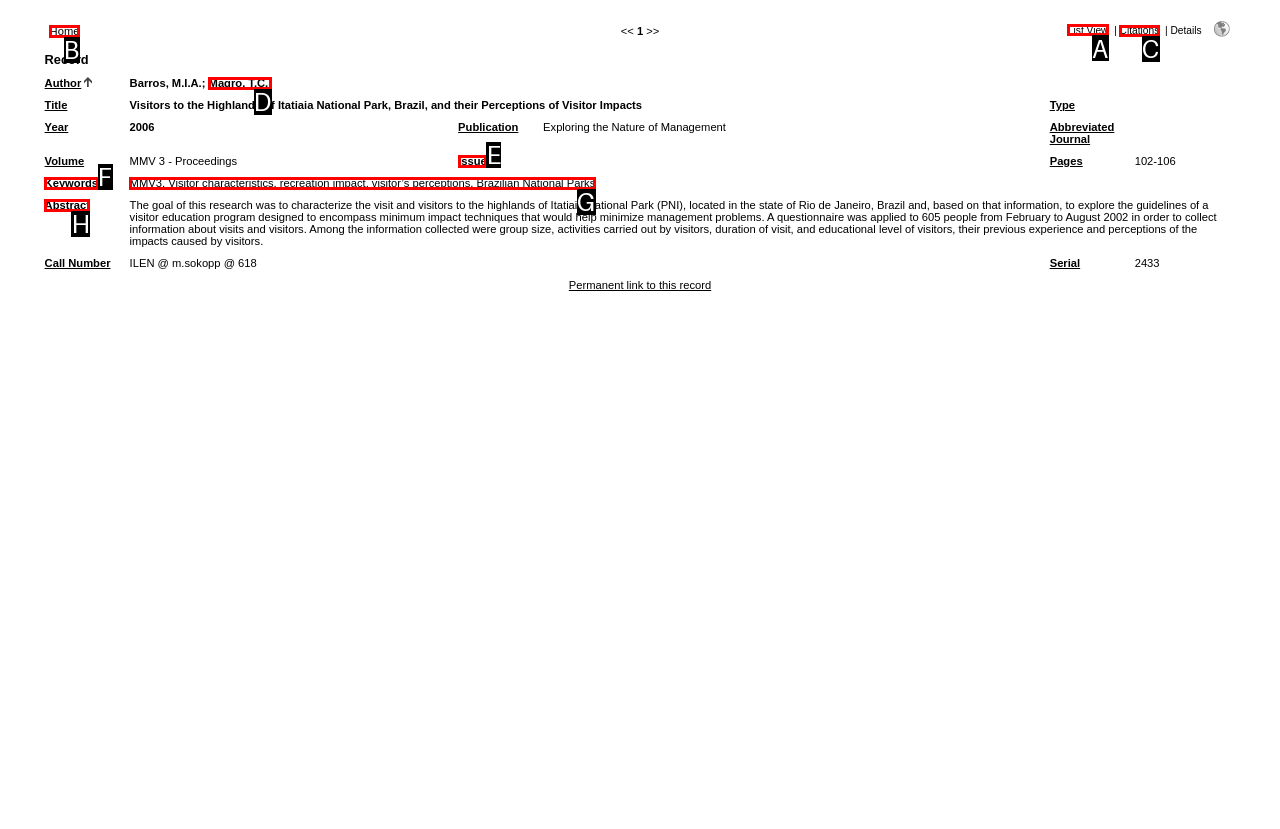Identify which HTML element should be clicked to fulfill this instruction: View the List View Reply with the correct option's letter.

A